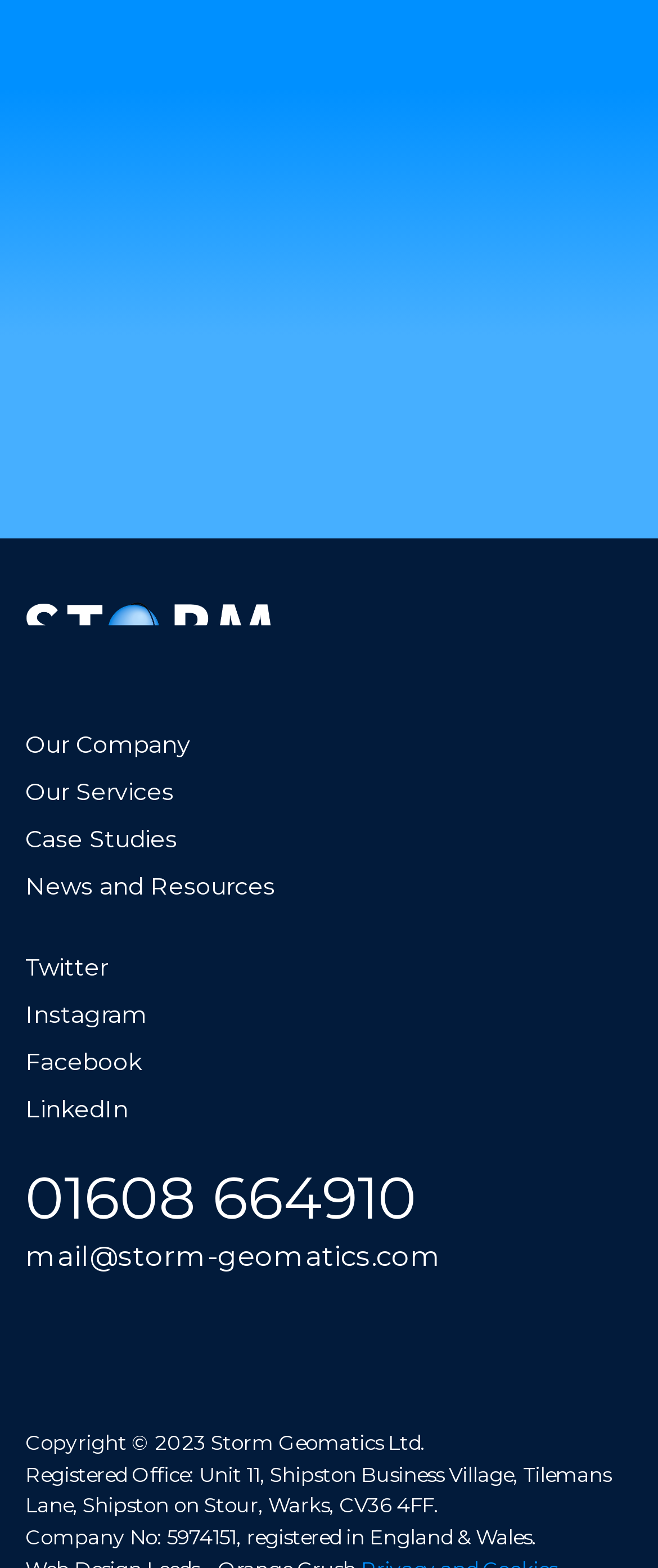Kindly determine the bounding box coordinates for the clickable area to achieve the given instruction: "Check Twitter".

[0.038, 0.607, 0.164, 0.626]